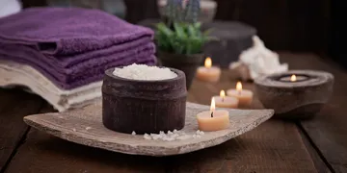Please answer the following question using a single word or phrase: 
What is the atmosphere evoked by the scene?

Relaxation and self-care